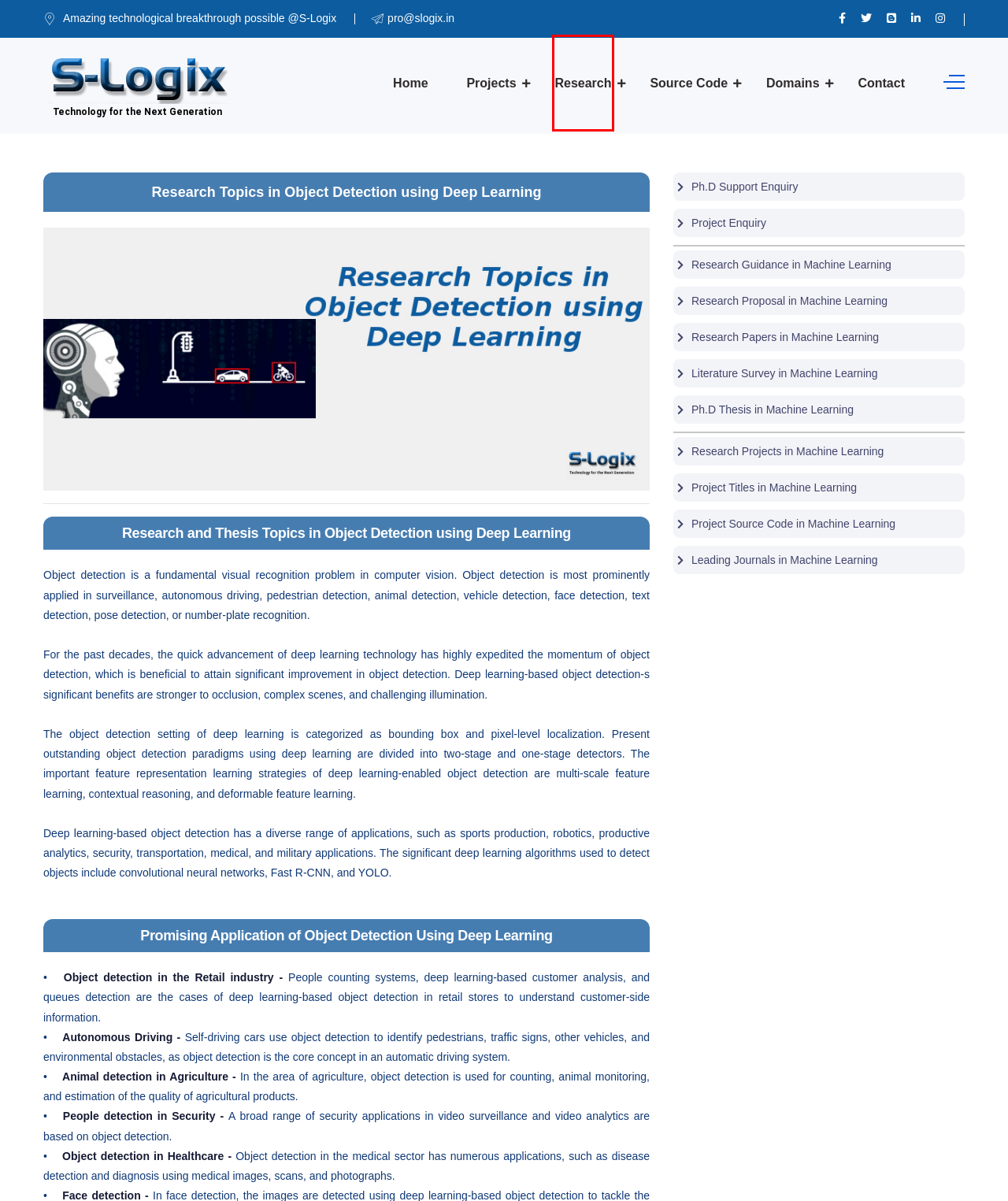You have a screenshot of a webpage with a red rectangle bounding box around a UI element. Choose the best description that matches the new page after clicking the element within the bounding box. The candidate descriptions are:
A. Latest Source code for all python projects| S-Logix
B. Top Machine Learning Journals with Impact Factor | S-Logix
C. Top PhD Projects in Machine Learning 2022|S-Logix
D. Best PhD Thesis Topics in Machine Learning Research| S-Logix
E. PhD Support Enquiry Registration | S-Logix
F. Best PhD Research Support in Computer Science|S-Logix
G. Latest Research Papers in Machine Learning | S-Logix
H. Best PhD Research Guidance in Machine Learning | S-Logix

F